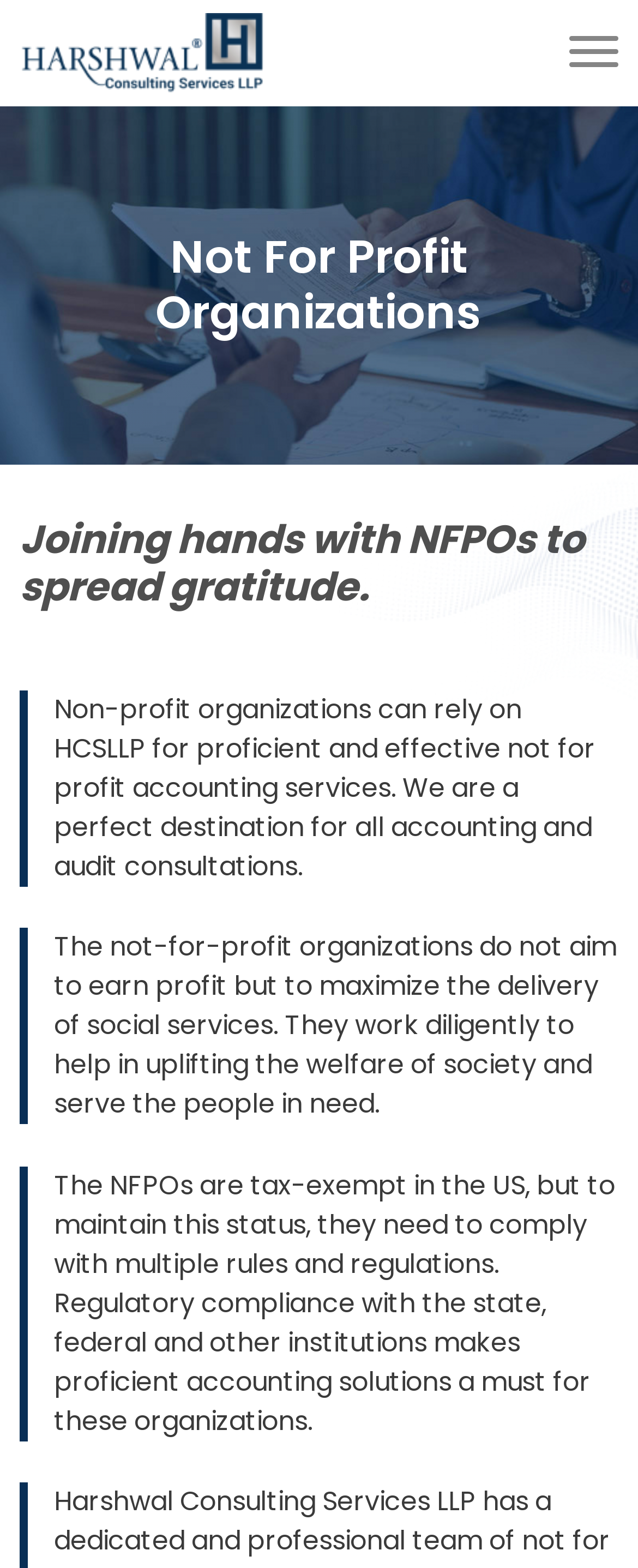Extract the primary heading text from the webpage.

Not For Profit Organizations